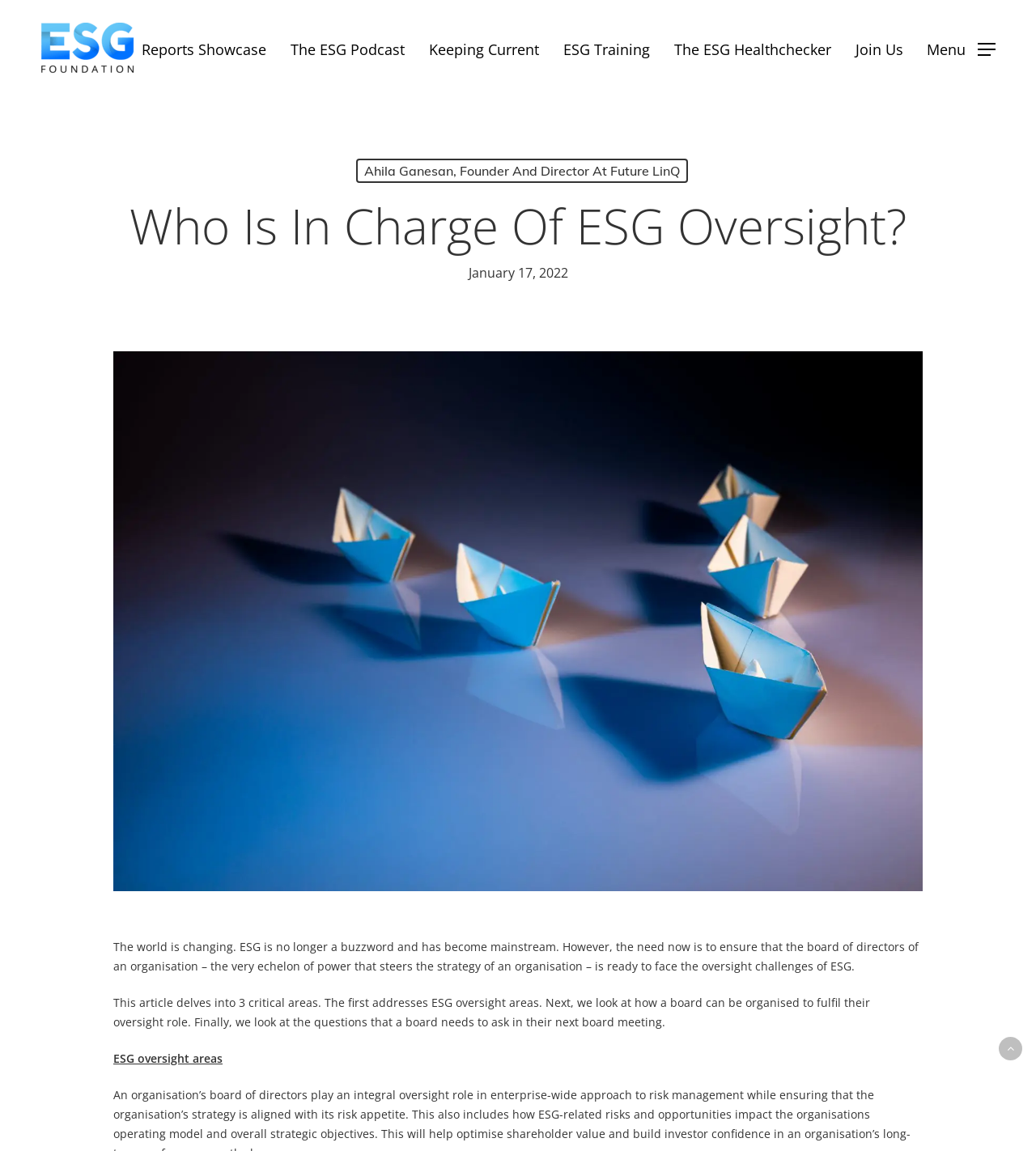Respond to the question below with a concise word or phrase:
What is the name of the founder and director at Future LinQ?

Ahila Ganesan